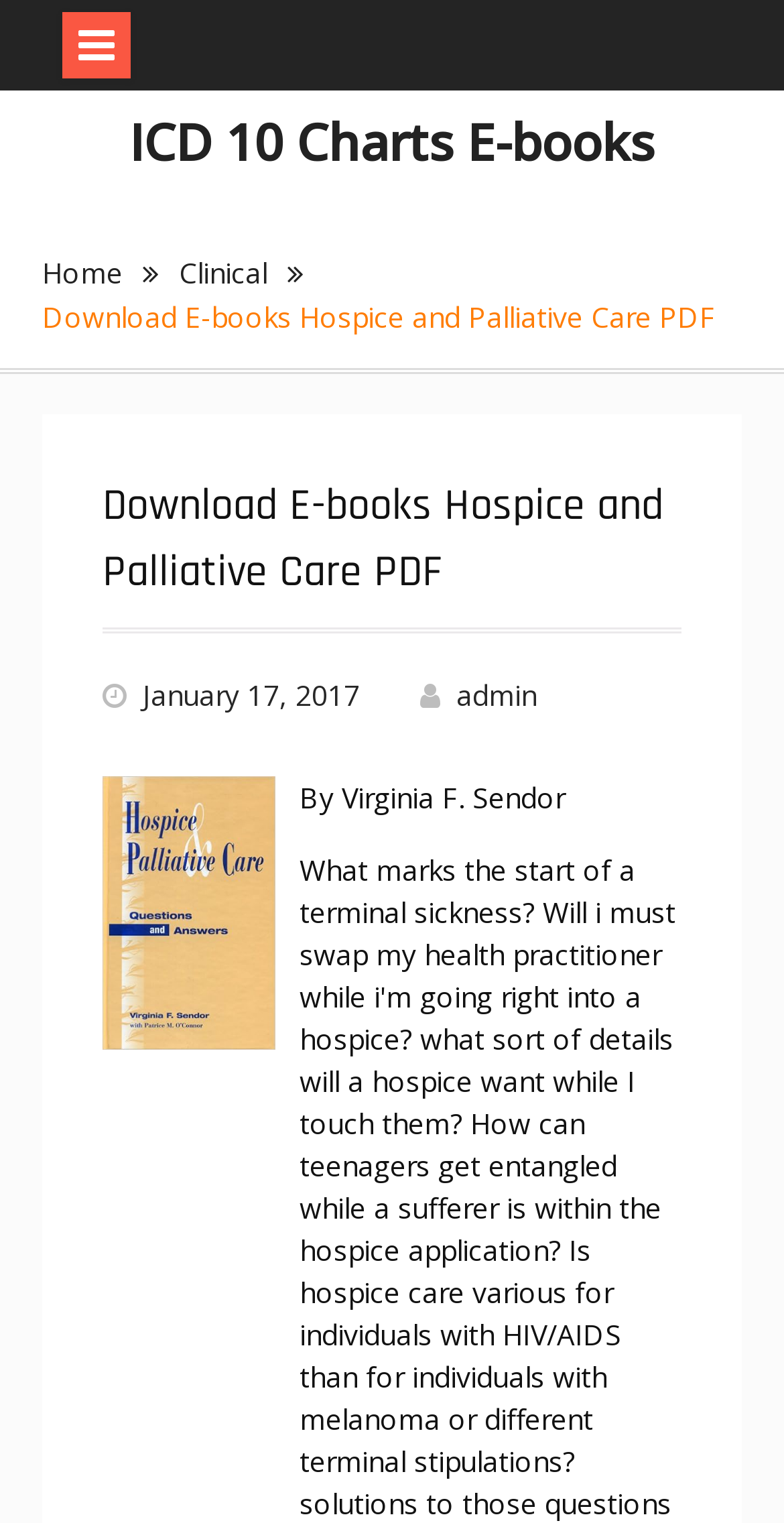Who is the author of the e-book?
Using the image, give a concise answer in the form of a single word or short phrase.

Virginia F. Sendor